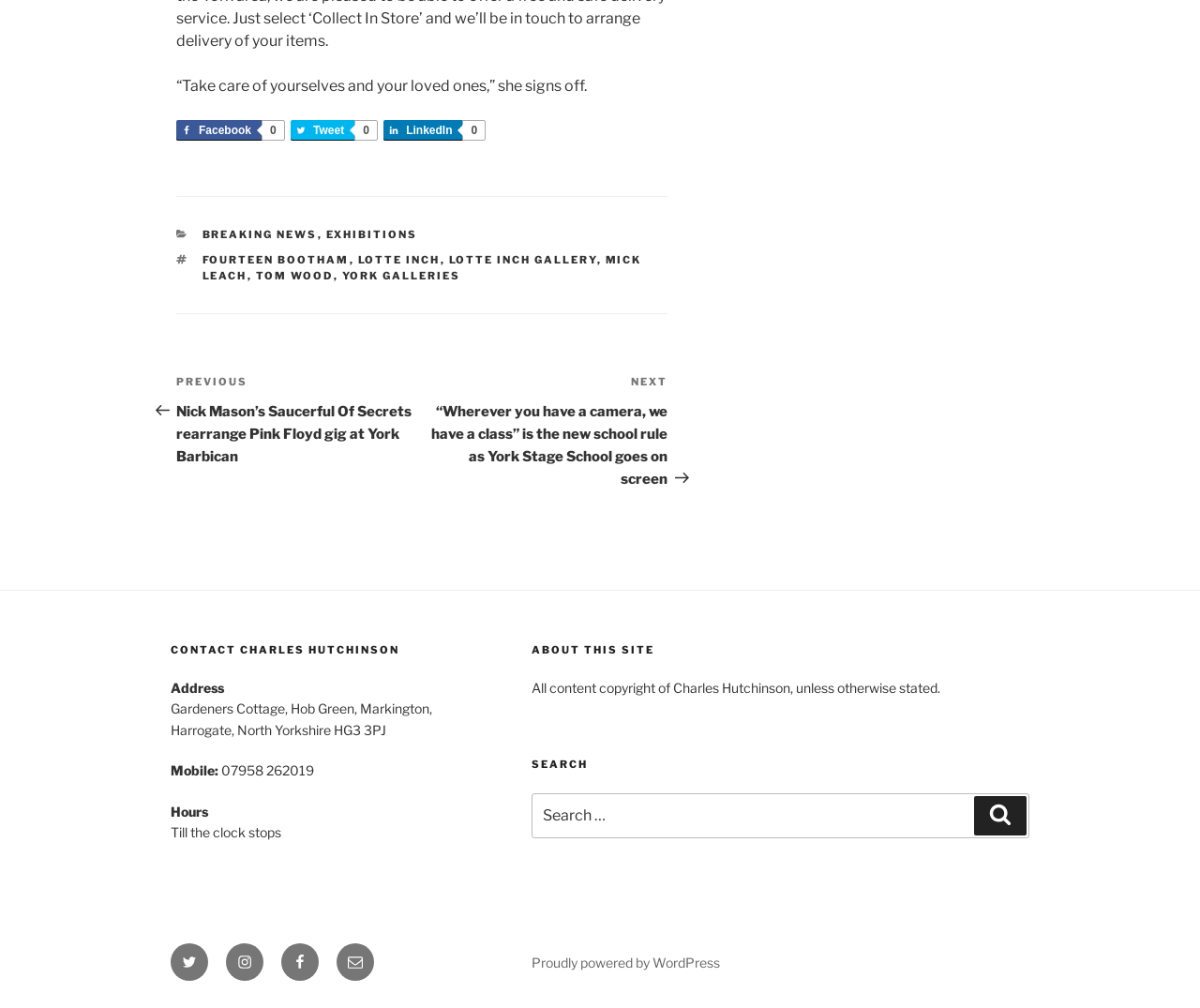Determine the bounding box coordinates of the clickable region to carry out the instruction: "View the post from Anass Isi".

None